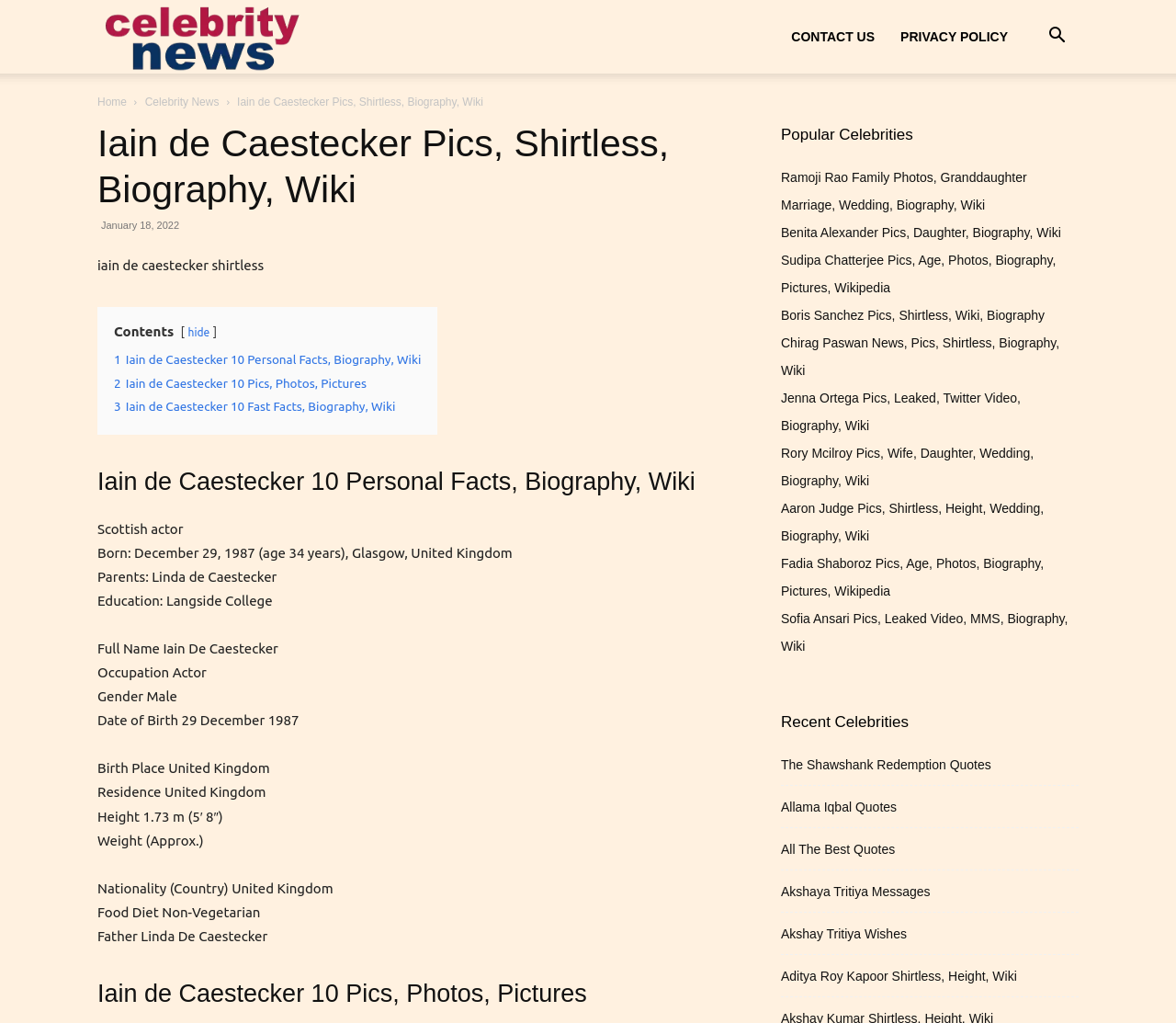Locate the bounding box coordinates of the clickable area to execute the instruction: "View Iain de Caestecker's personal facts". Provide the coordinates as four float numbers between 0 and 1, represented as [left, top, right, bottom].

[0.097, 0.344, 0.358, 0.359]